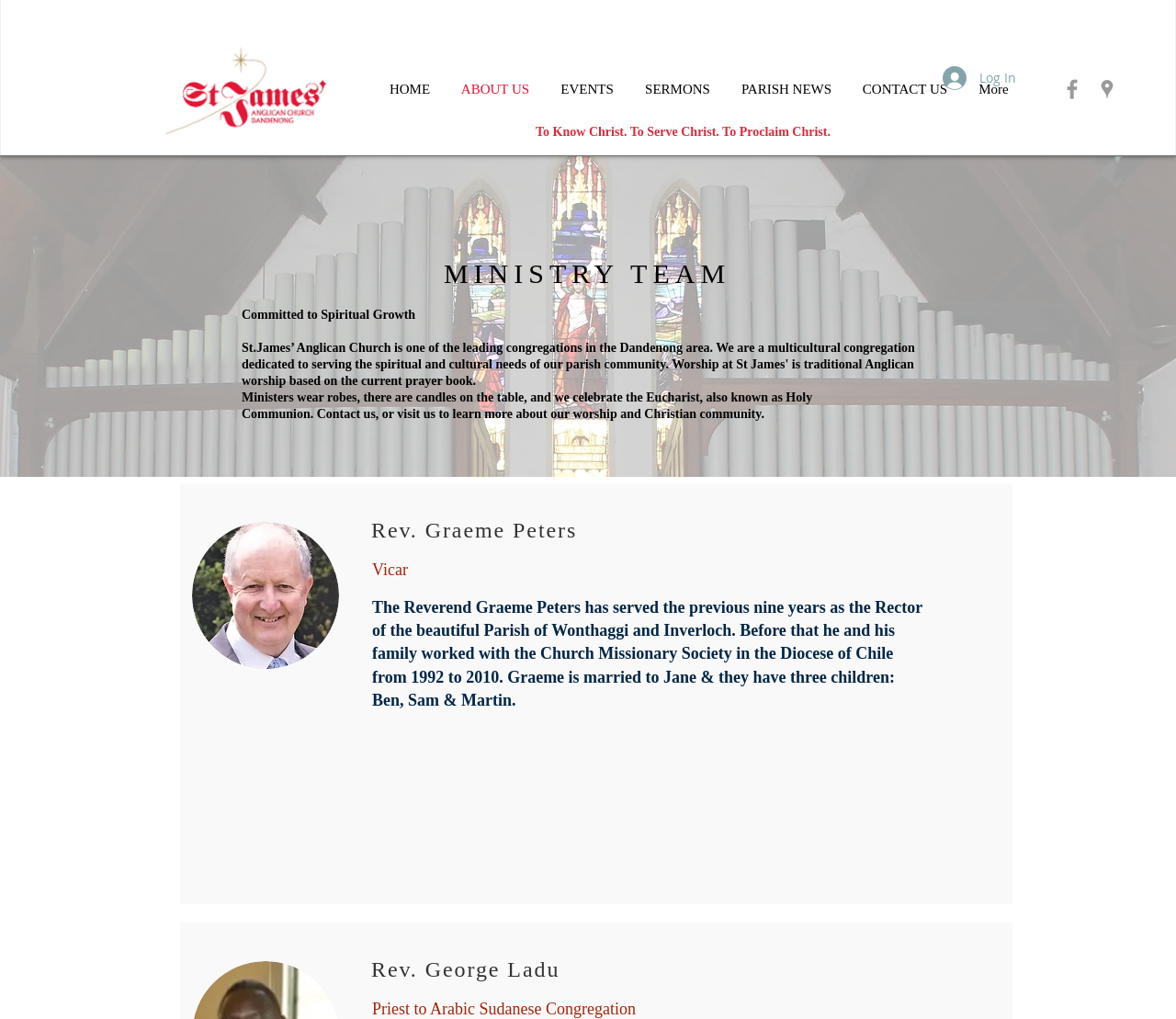What is the purpose of St.James' Anglican Church?
Please give a detailed and thorough answer to the question, covering all relevant points.

I found the purpose of St.James' Anglican Church by looking at the heading element with the text 'St.James’ Anglican Church is one of the leading congregations in the Dandenong area. We are a multicultural congregation dedicated to serving the spiritual and cultural needs of our parish community.'